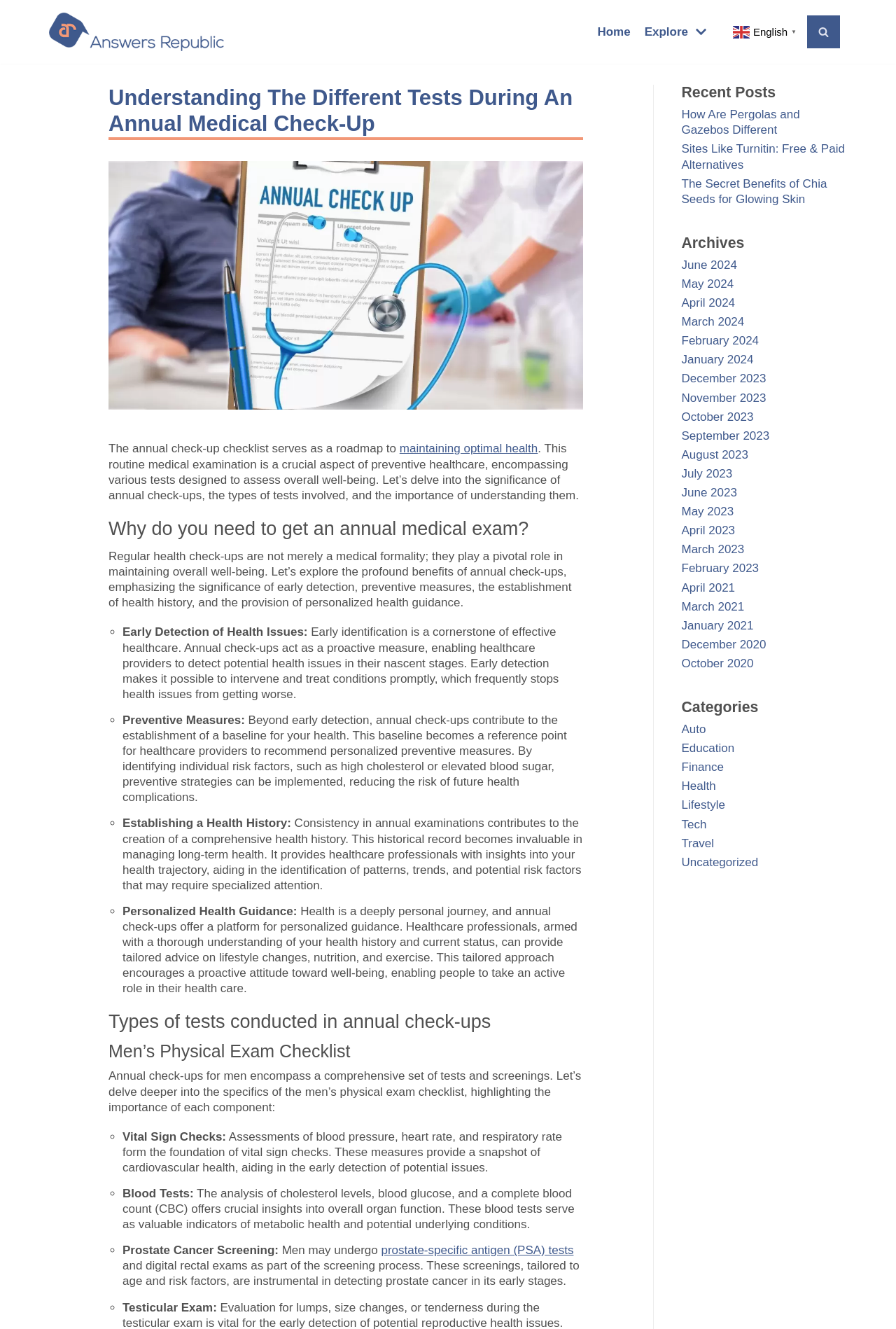Provide an in-depth description of the elements and layout of the webpage.

This webpage is about an annual medical checklist, specifically discussing the different tests and procedures involved in an annual check-up. The page is divided into several sections, with a prominent heading at the top that reads "Understanding The Different Tests During An Annual Medical Check-Up". 

Below the heading, there is an image related to an annual check-up checklist. The main content of the page is organized into sections, with headings such as "Why do you need to get an annual medical exam?" and "Types of tests conducted in annual check-ups". 

Under these headings, there are lists of points, marked with bullet points, that explain the importance of early detection, preventive measures, establishing a health history, and personalized health guidance. The lists are accompanied by descriptive text that elaborates on each point.

The page also has a section dedicated to the types of tests conducted in annual check-ups, specifically for men. This section includes vital sign checks, blood tests, prostate cancer screening, and testicular exams.

On the right-hand side of the page, there is a complementary section that lists recent posts, archives, and categories. The recent posts section includes links to various articles, while the archives section lists links to different months and years. The categories section lists links to different topics such as auto, education, finance, and health.

At the top of the page, there is a navigation menu with links to the home page, explore, and a search button. The page also has a logo and a language selection option in the top-right corner.